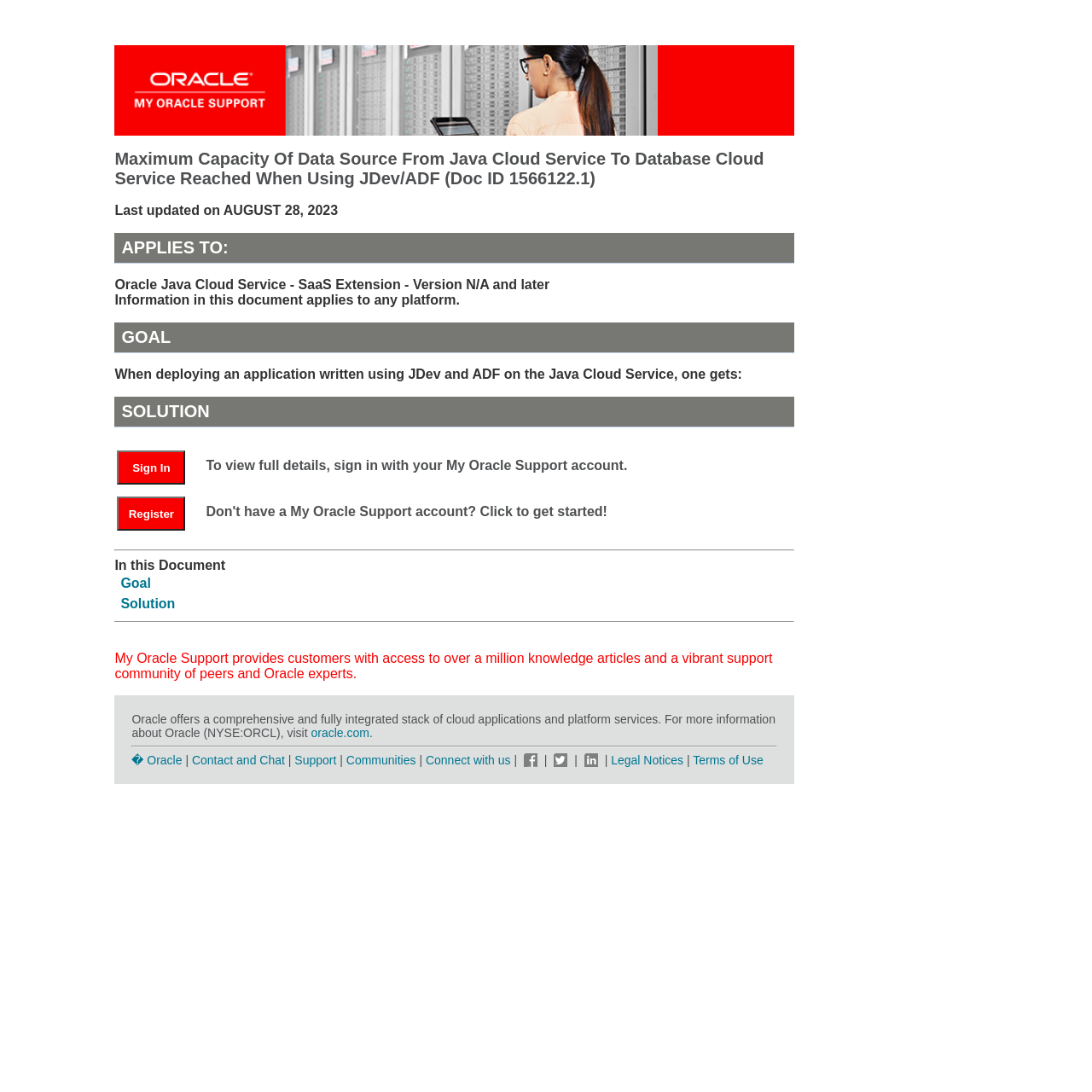Specify the bounding box coordinates of the element's region that should be clicked to achieve the following instruction: "View the solution of this document". The bounding box coordinates consist of four float numbers between 0 and 1, in the format [left, top, right, bottom].

[0.11, 0.545, 0.161, 0.561]